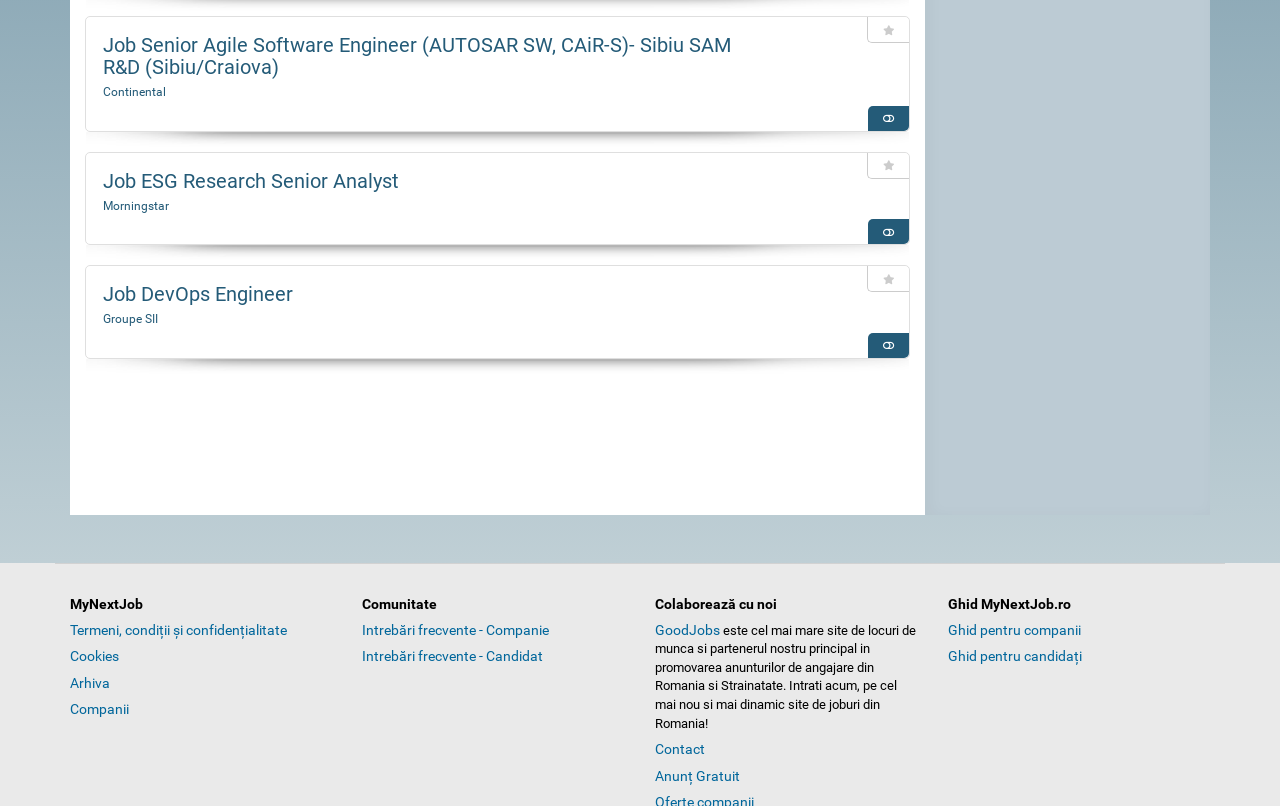Based on the image, provide a detailed response to the question:
How many job postings are listed on this webpage?

There are three job postings listed on this webpage, each with a heading and a link to the job description. The job postings are 'Job Senior Agile Software Engineer (AUTOSAR SW, CAiR-S)- Sibiu SAM R&D (Sibiu/Craiova)', 'Job ESG Research Senior Analyst', and 'Job DevOps Engineer'.